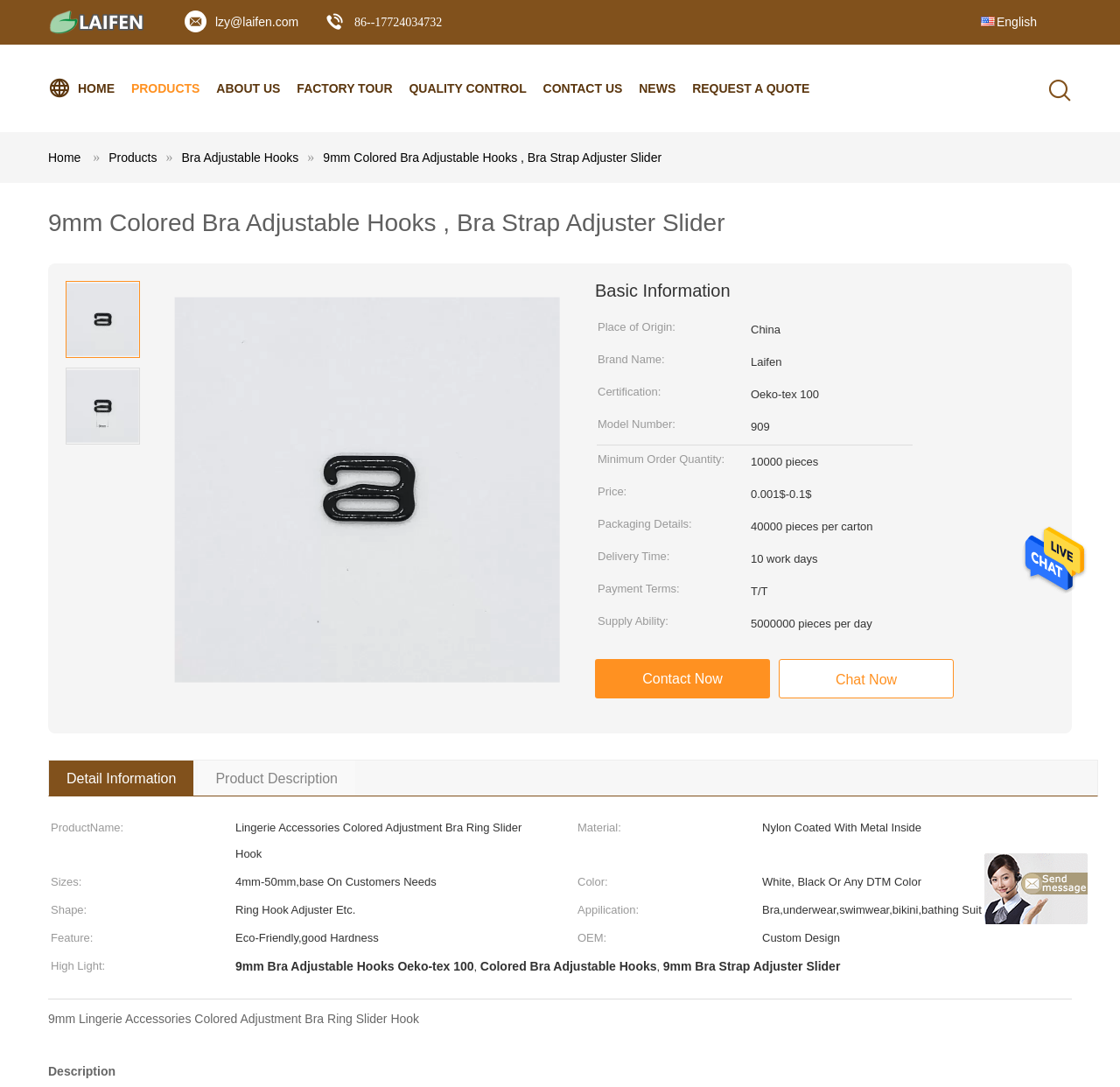What is the certification of the product?
Carefully examine the image and provide a detailed answer to the question.

The certification of the product can be found in the table under 'Basic Information' section, where it is specified as 'Oeko-tex 100' in the 'Certification:' row.